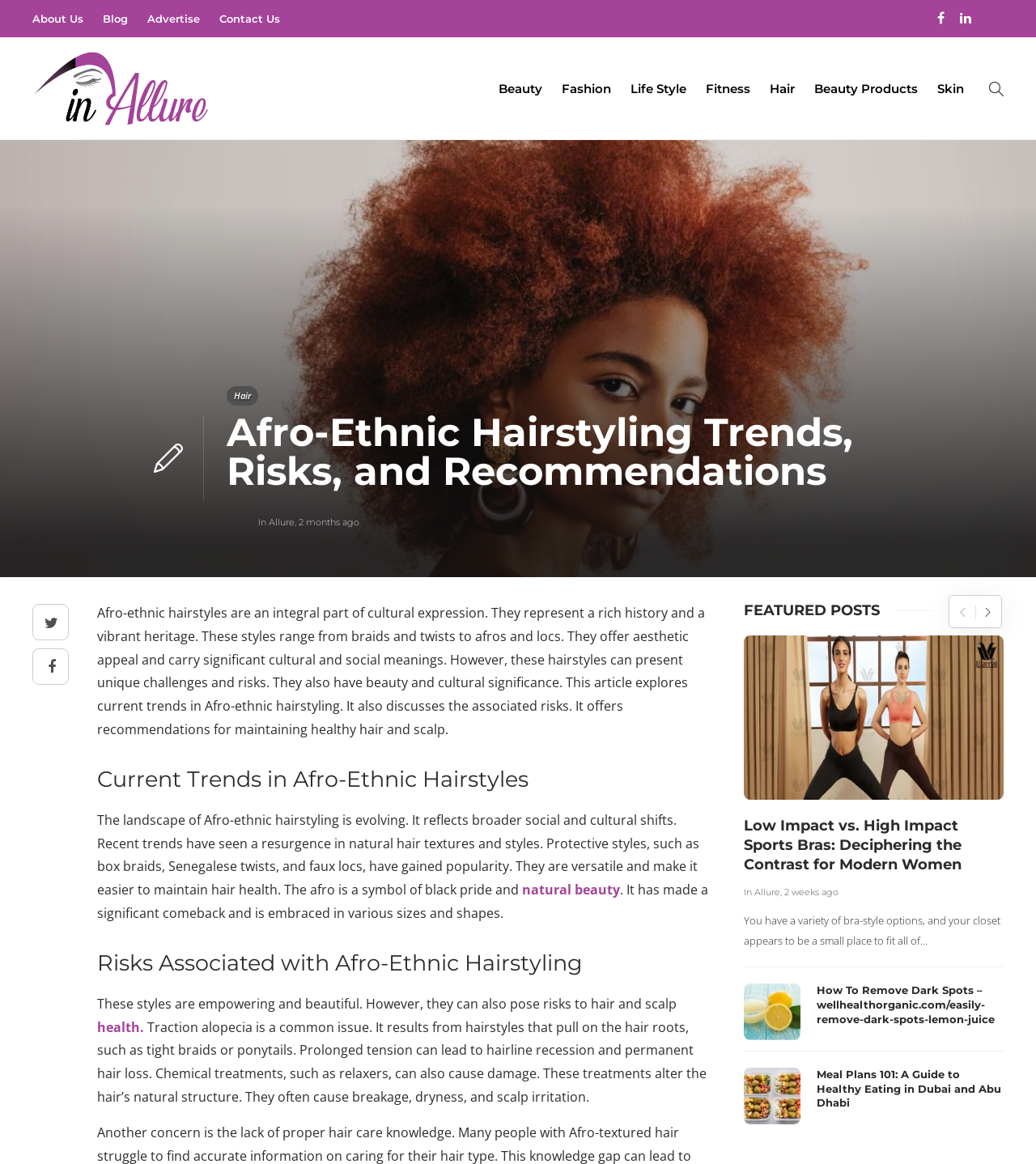Locate the UI element that matches the description About Us in the webpage screenshot. Return the bounding box coordinates in the format (top-left x, top-left y, bottom-right x, bottom-right y), with values ranging from 0 to 1.

[0.589, 0.842, 0.645, 0.869]